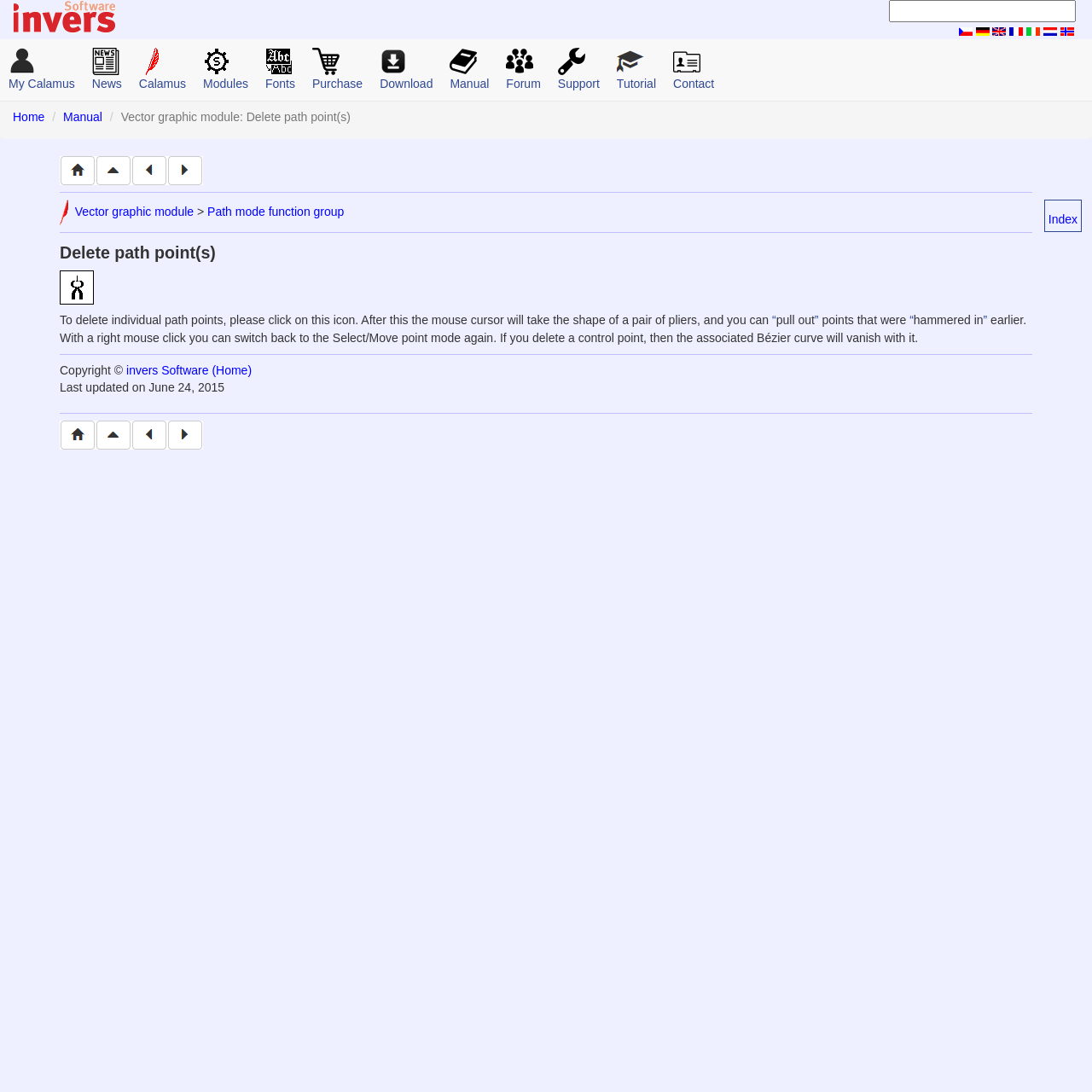What is the purpose of the icon mentioned in the text?
Look at the webpage screenshot and answer the question with a detailed explanation.

The text explains that the icon is used to delete individual path points, and after clicking on it, the mouse cursor will take the shape of a pair of pliers, allowing the user to pull out points that were hammered in earlier.